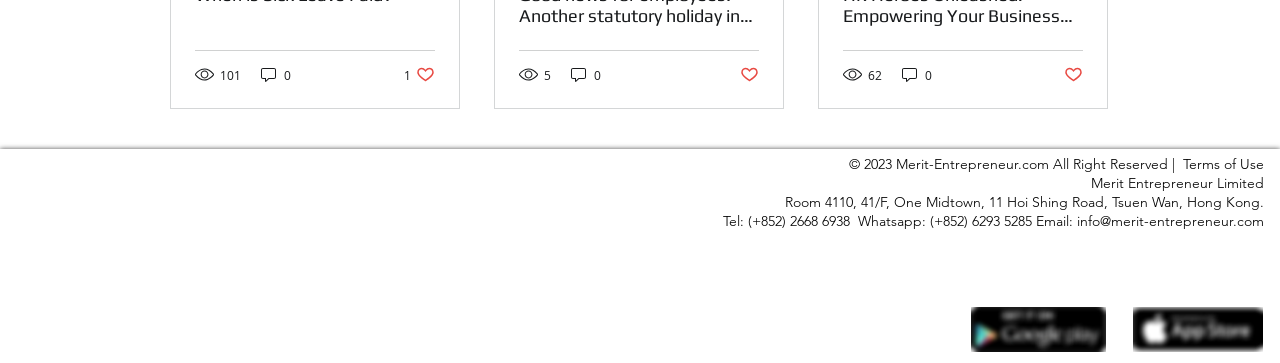Respond to the question below with a single word or phrase:
How many social media platforms are listed in the social bar?

6